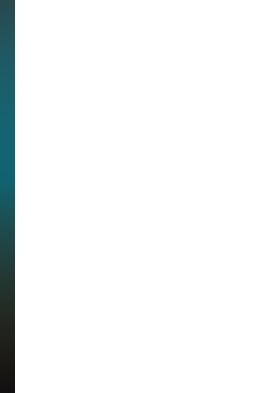Give a detailed explanation of what is happening in the image.

The image features an abstract design that utilizes a gradient of deep teal transitioning into darker shades towards the bottom, creating a visually striking aesthetic. This modern and sleek visual background is likely intended to enhance the overall appeal of the accompanying content, which includes links and headings related to financial topics, such as podcasts and market insights. The artistic design serves to draw attention while maintaining a professional and sophisticated atmosphere suitable for discussions on sustainable investing and market analysis.